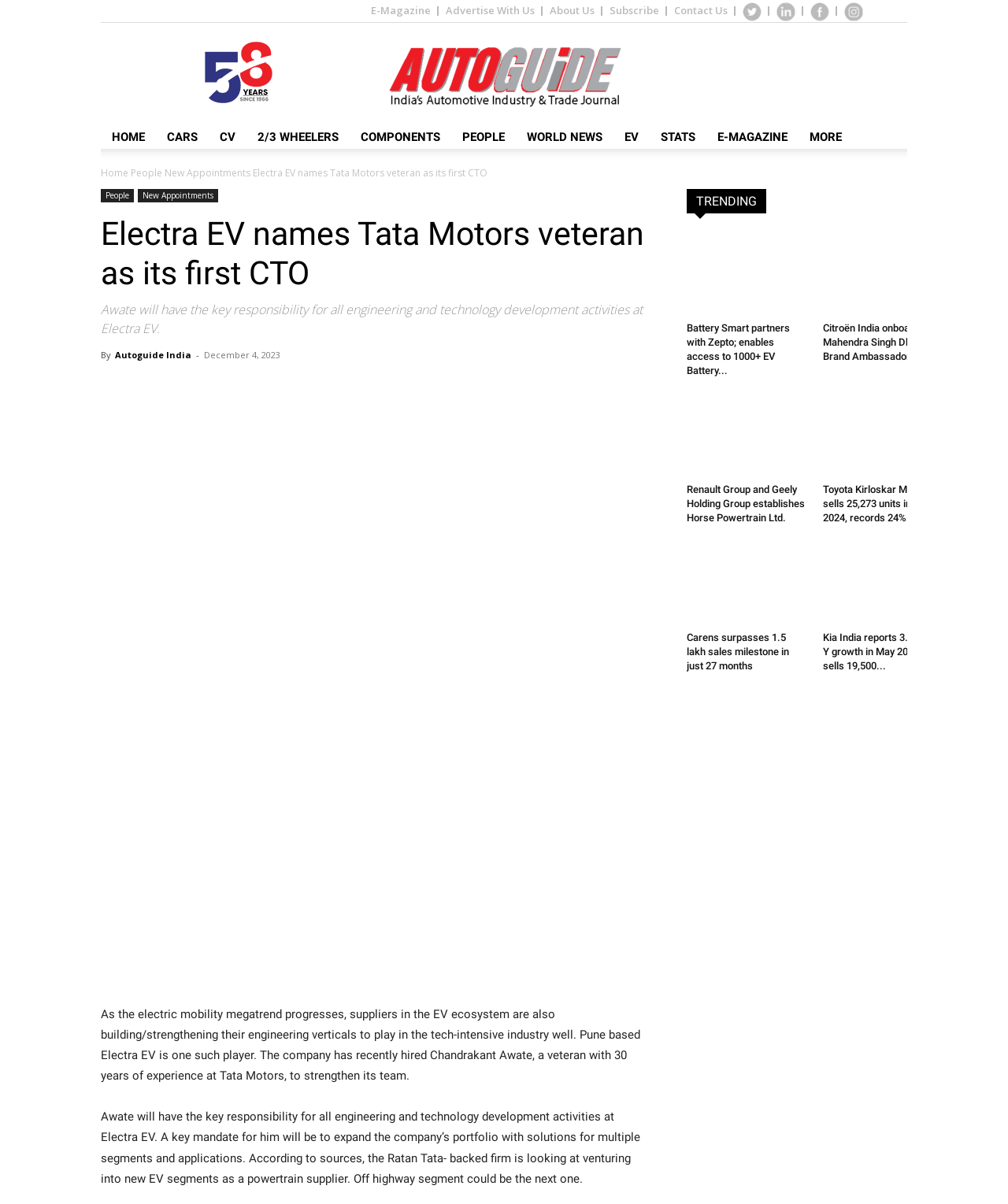Based on the image, provide a detailed and complete answer to the question: 
How many years of experience does Chandrakant Awate have at Tata Motors?

The answer can be found in the article's content, where it is mentioned that 'The company has recently hired Chandrakant Awate, a veteran with 30 years of experience at Tata Motors, to strengthen its team.'